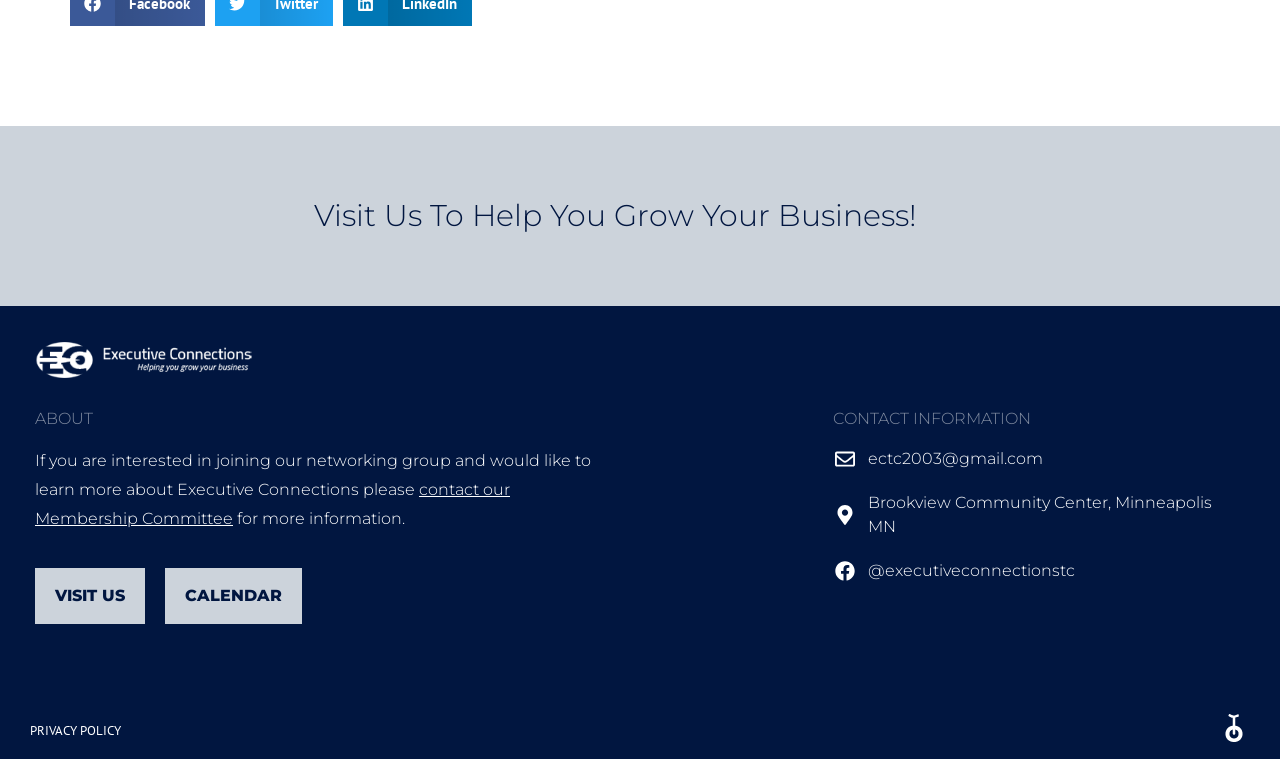Identify the bounding box coordinates of the area you need to click to perform the following instruction: "Visit the calendar".

[0.129, 0.748, 0.236, 0.822]